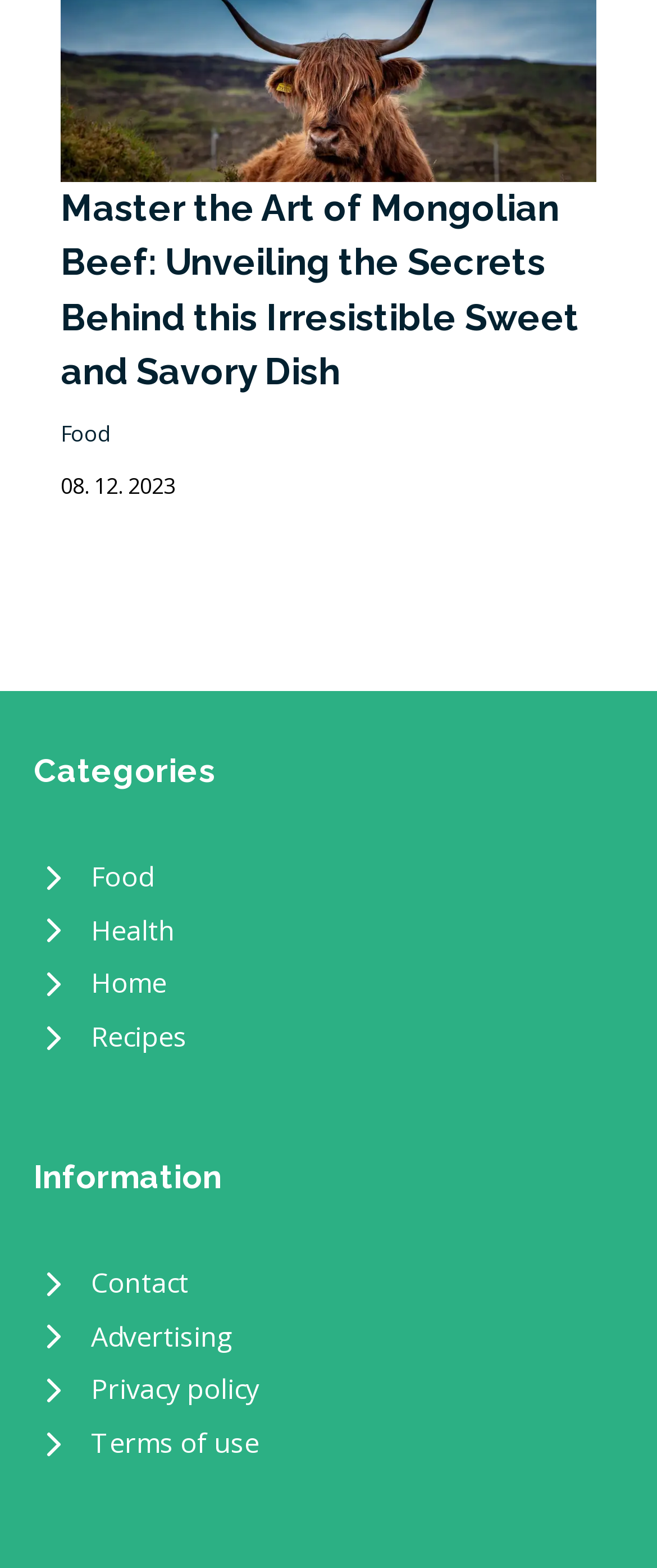Use a single word or phrase to respond to the question:
What is the title of the main article?

Master the Art of Mongolian Beef